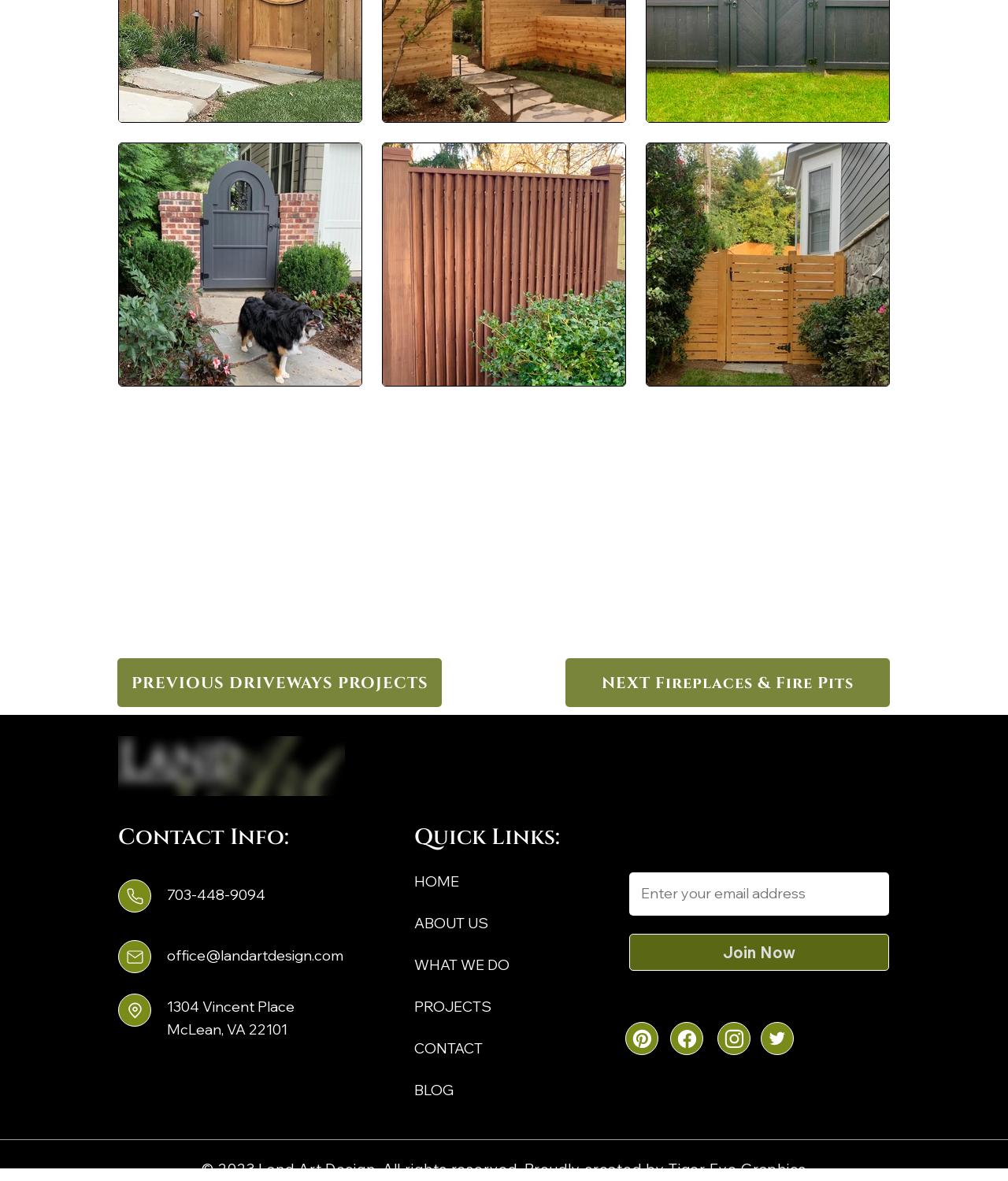Please identify the bounding box coordinates of the element's region that needs to be clicked to fulfill the following instruction: "Click the 'PREVIOUS DRIVEWAYS PROJECTS' link". The bounding box coordinates should consist of four float numbers between 0 and 1, i.e., [left, top, right, bottom].

[0.116, 0.557, 0.438, 0.599]